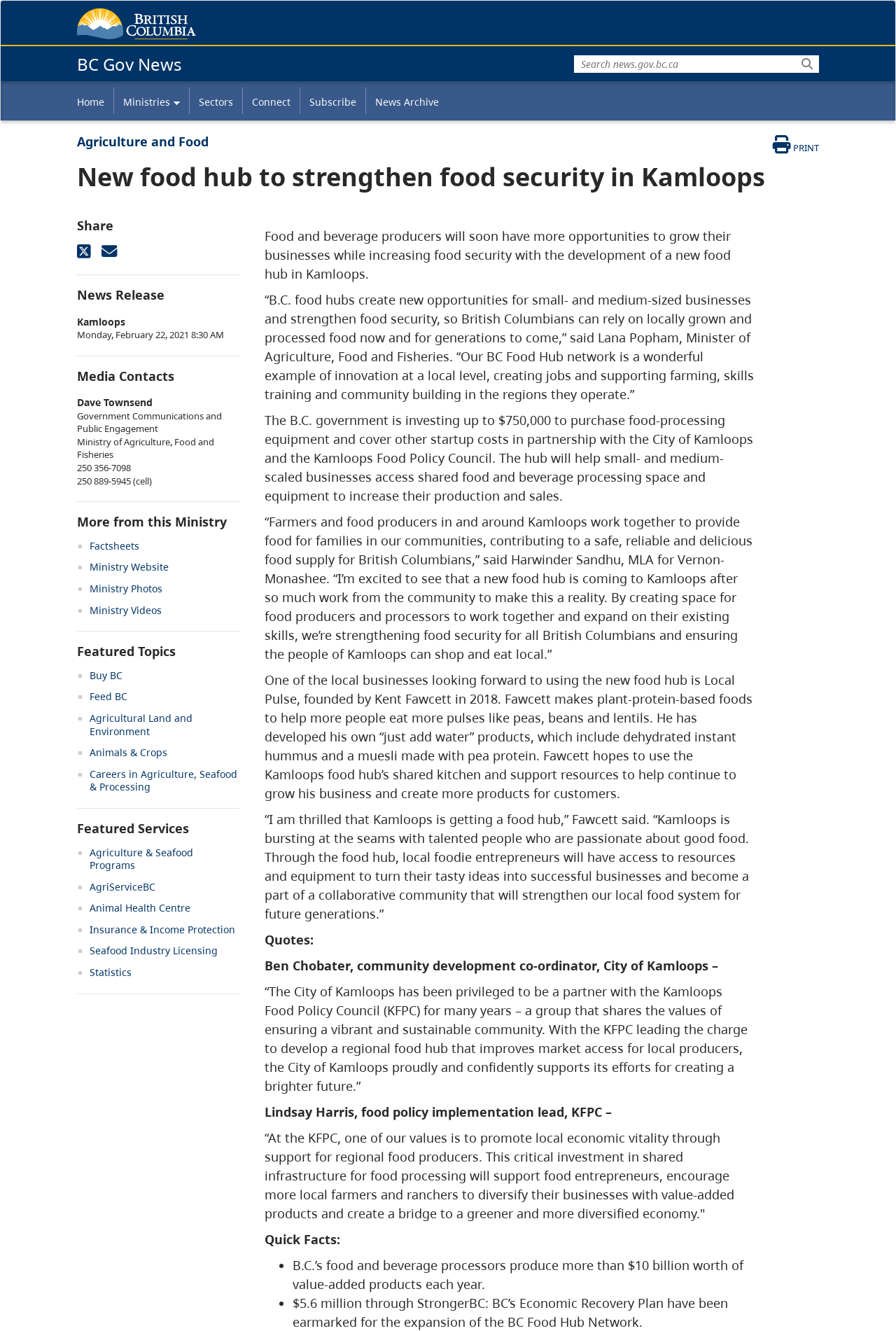Point out the bounding box coordinates of the section to click in order to follow this instruction: "View more from this Ministry".

[0.086, 0.387, 0.267, 0.4]